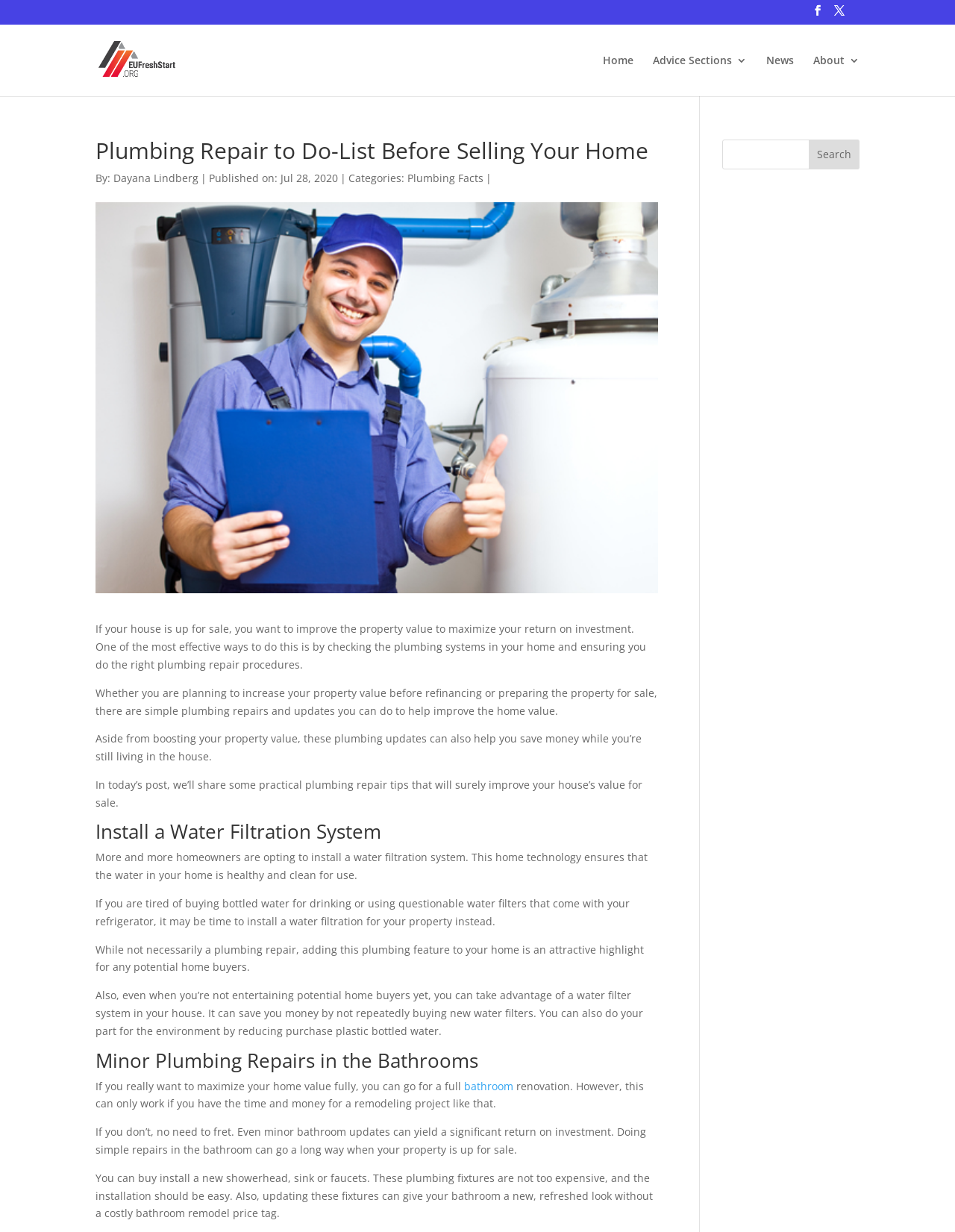Given the description "bathroom", provide the bounding box coordinates of the corresponding UI element.

[0.486, 0.876, 0.538, 0.887]